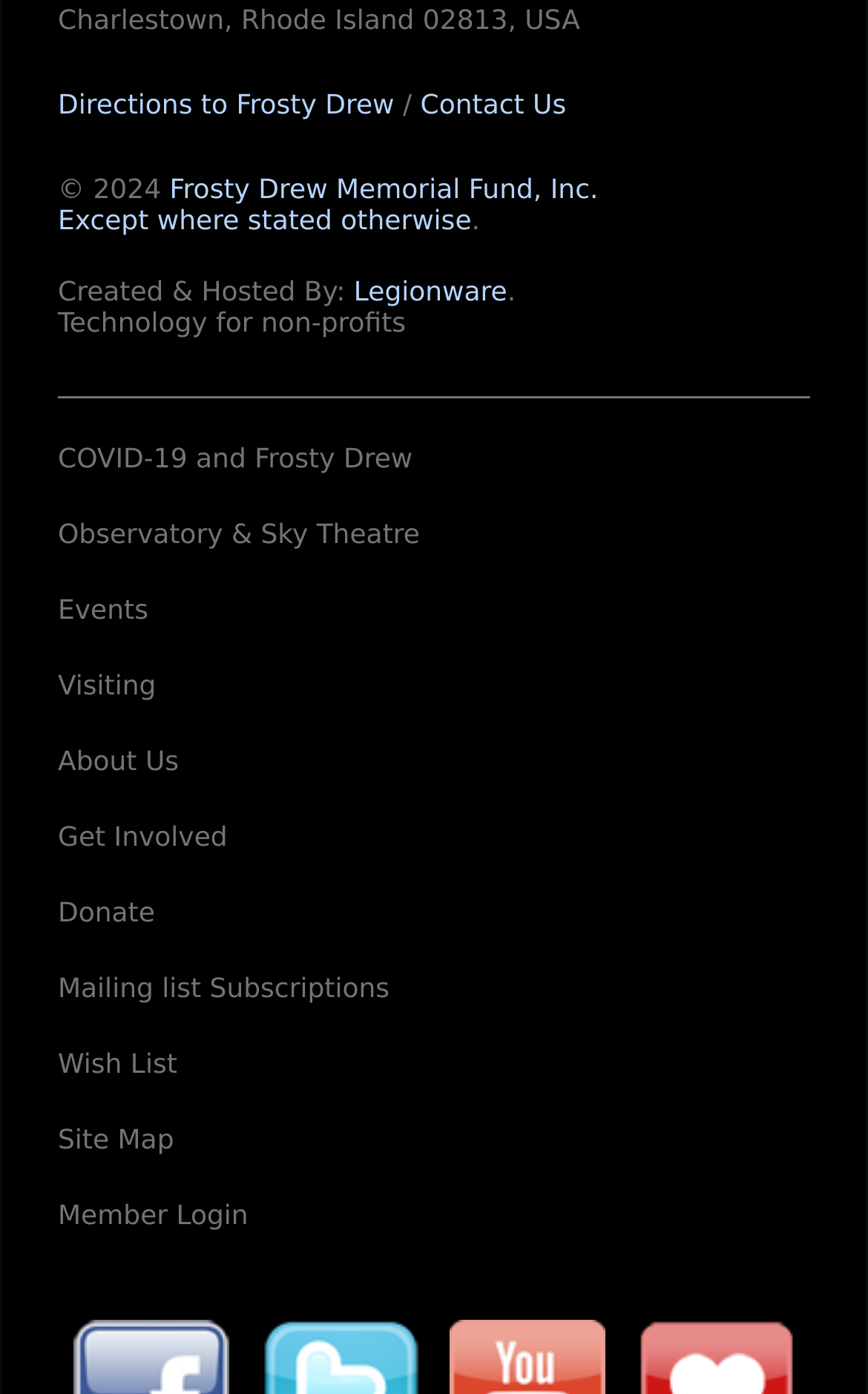Extract the bounding box coordinates for the UI element described as: "Member Login".

[0.067, 0.861, 0.286, 0.884]